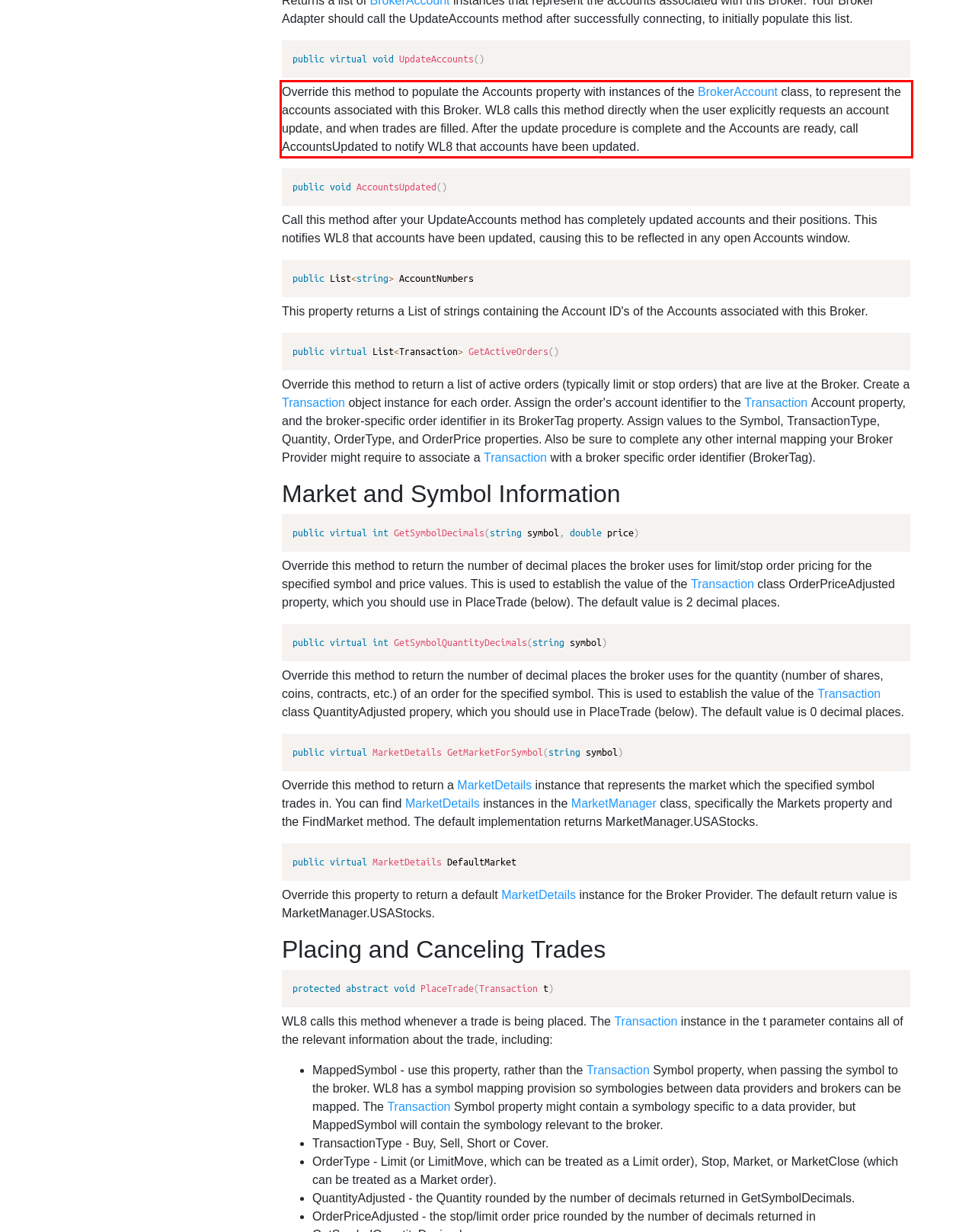Please use OCR to extract the text content from the red bounding box in the provided webpage screenshot.

Override this method to populate the Accounts property with instances of the BrokerAccount class, to represent the accounts associated with this Broker. WL8 calls this method directly when the user explicitly requests an account update, and when trades are filled. After the update procedure is complete and the Accounts are ready, call AccountsUpdated to notify WL8 that accounts have been updated.